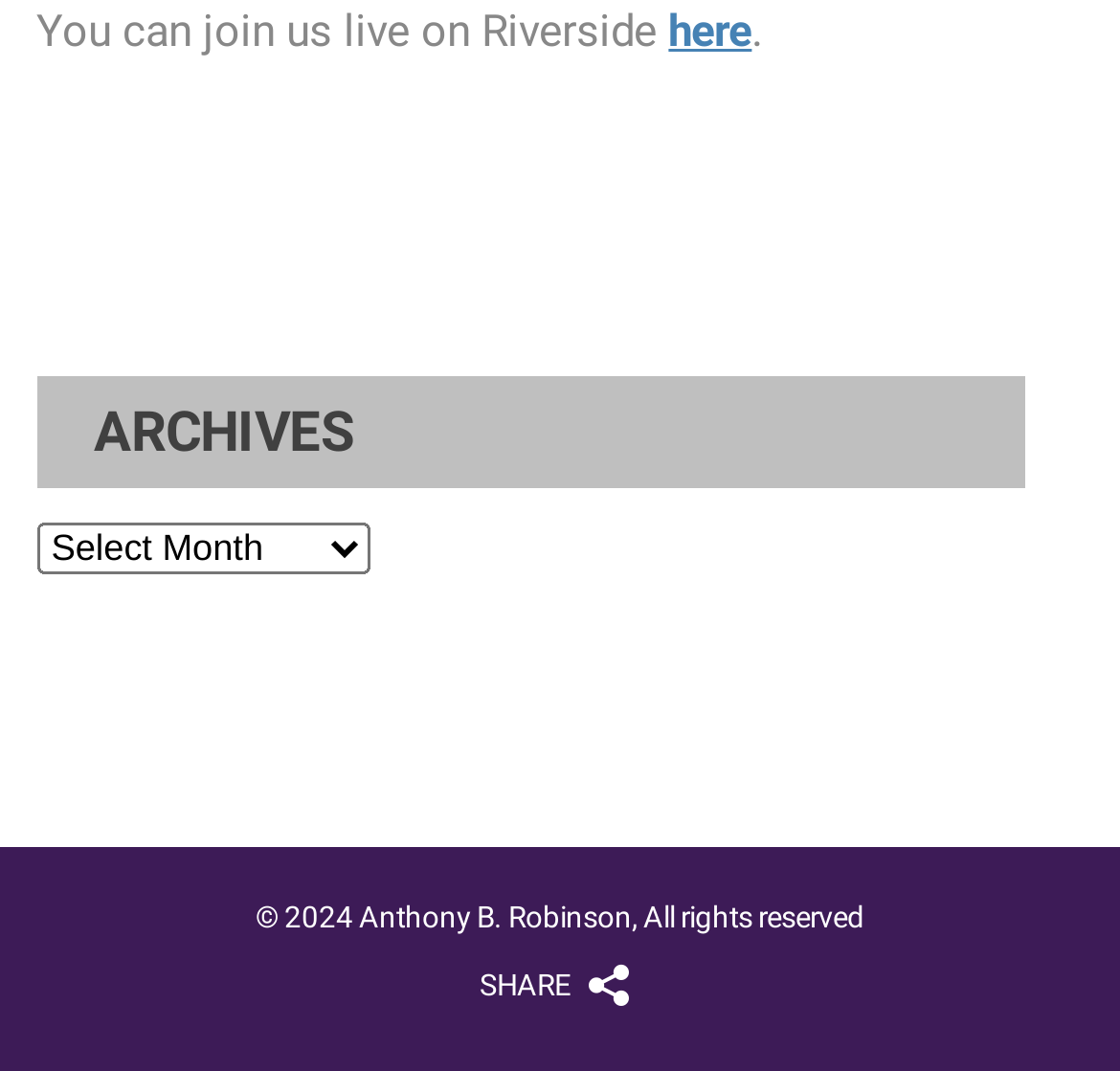What is the purpose of the dropdown labeled 'Archives'?
Please give a detailed and elaborate explanation in response to the question.

The dropdown labeled 'Archives' is a combobox that allows users to select and view archives, which is indicated by the presence of the 'hasPopup' property and the 'menu' property set to 'expanded: False'.